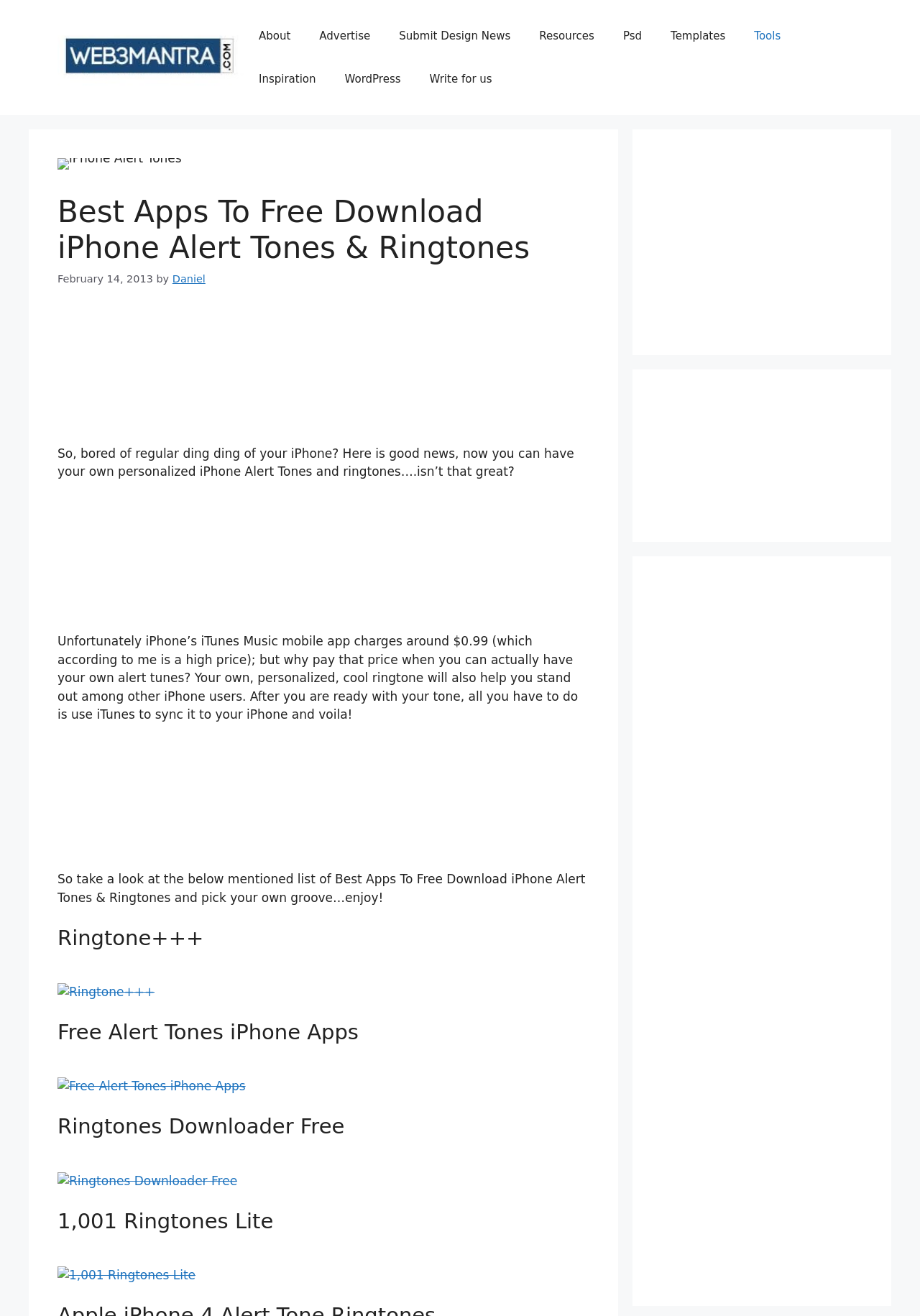Please provide the bounding box coordinates for the element that needs to be clicked to perform the instruction: "Click on the 'Free Alert Tones iPhone Apps' link". The coordinates must consist of four float numbers between 0 and 1, formatted as [left, top, right, bottom].

[0.062, 0.82, 0.267, 0.831]